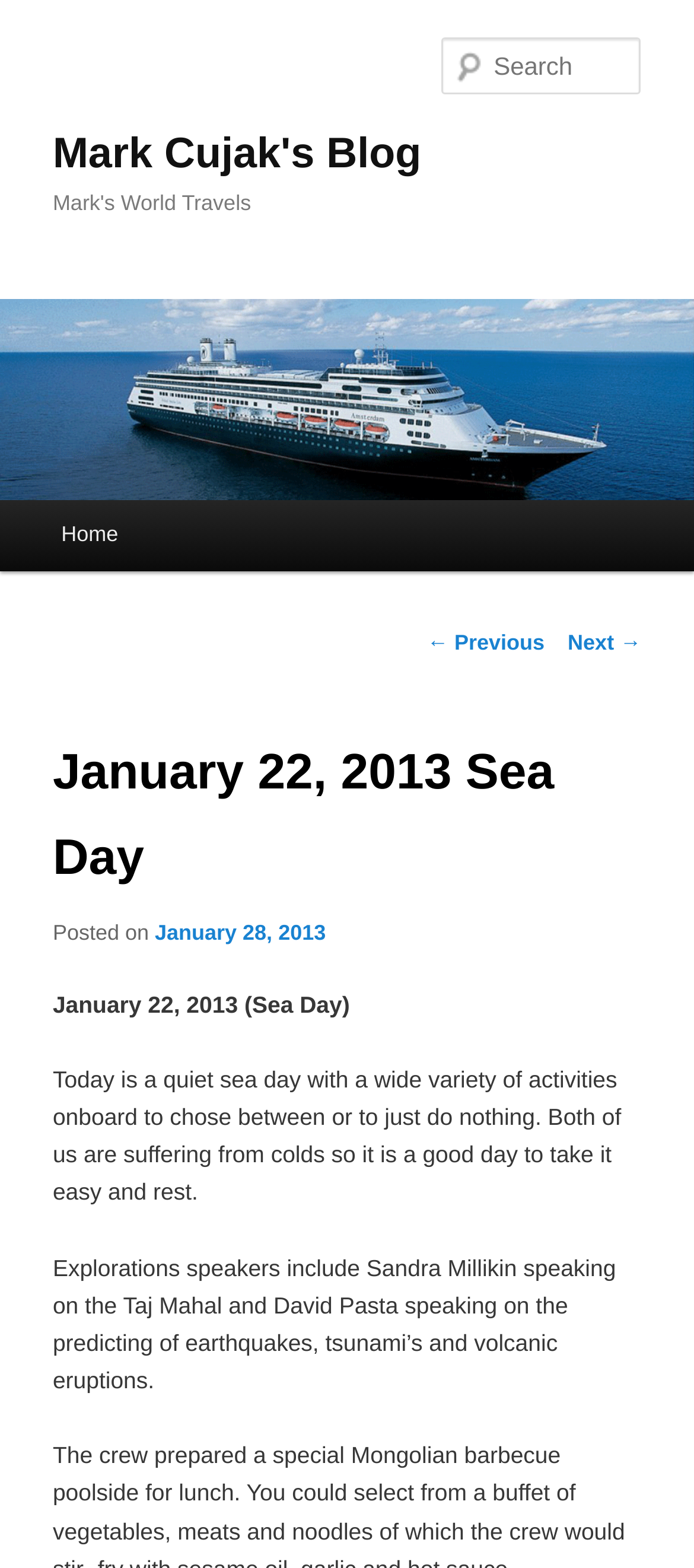Provide a short answer using a single word or phrase for the following question: 
What is the purpose of the 'Search' textbox?

To search the blog